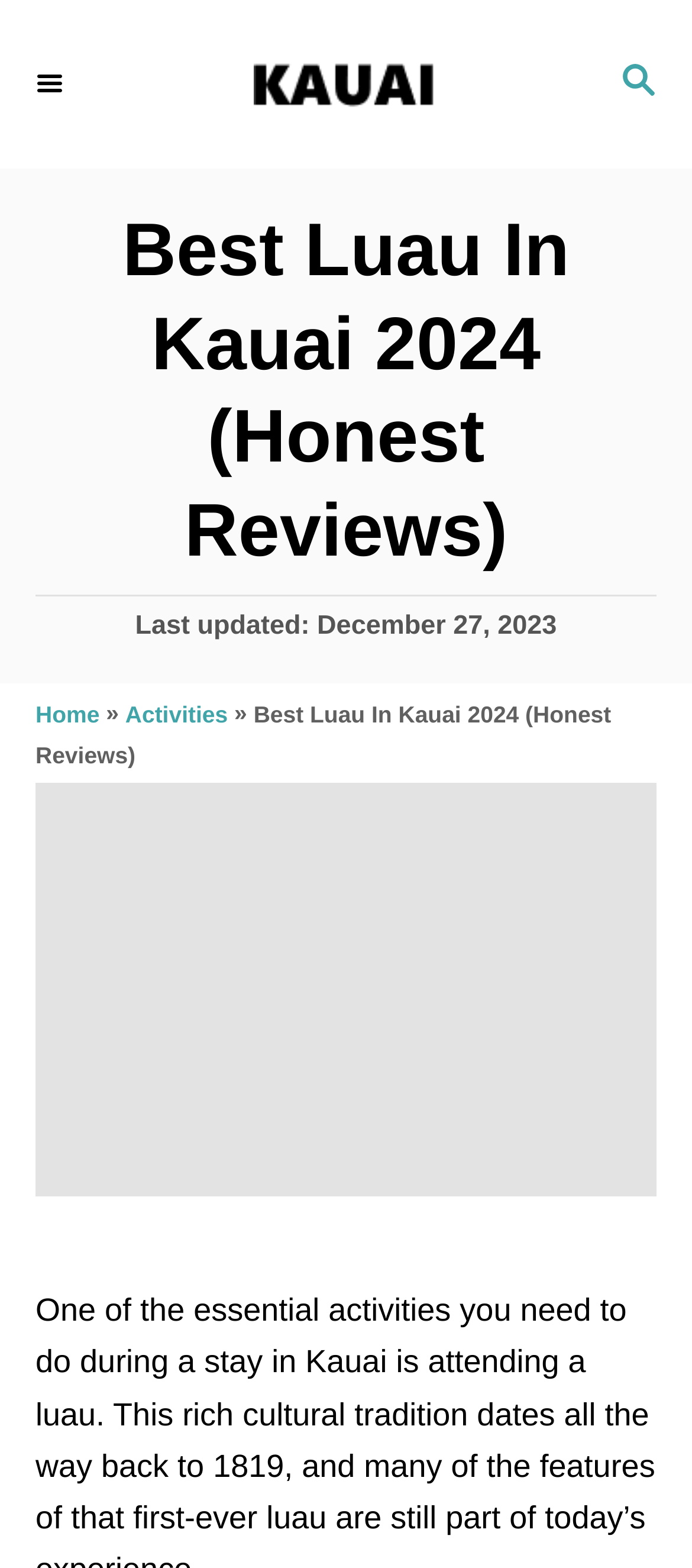Locate the bounding box coordinates of the UI element described by: "Home". Provide the coordinates as four float numbers between 0 and 1, formatted as [left, top, right, bottom].

[0.051, 0.447, 0.144, 0.464]